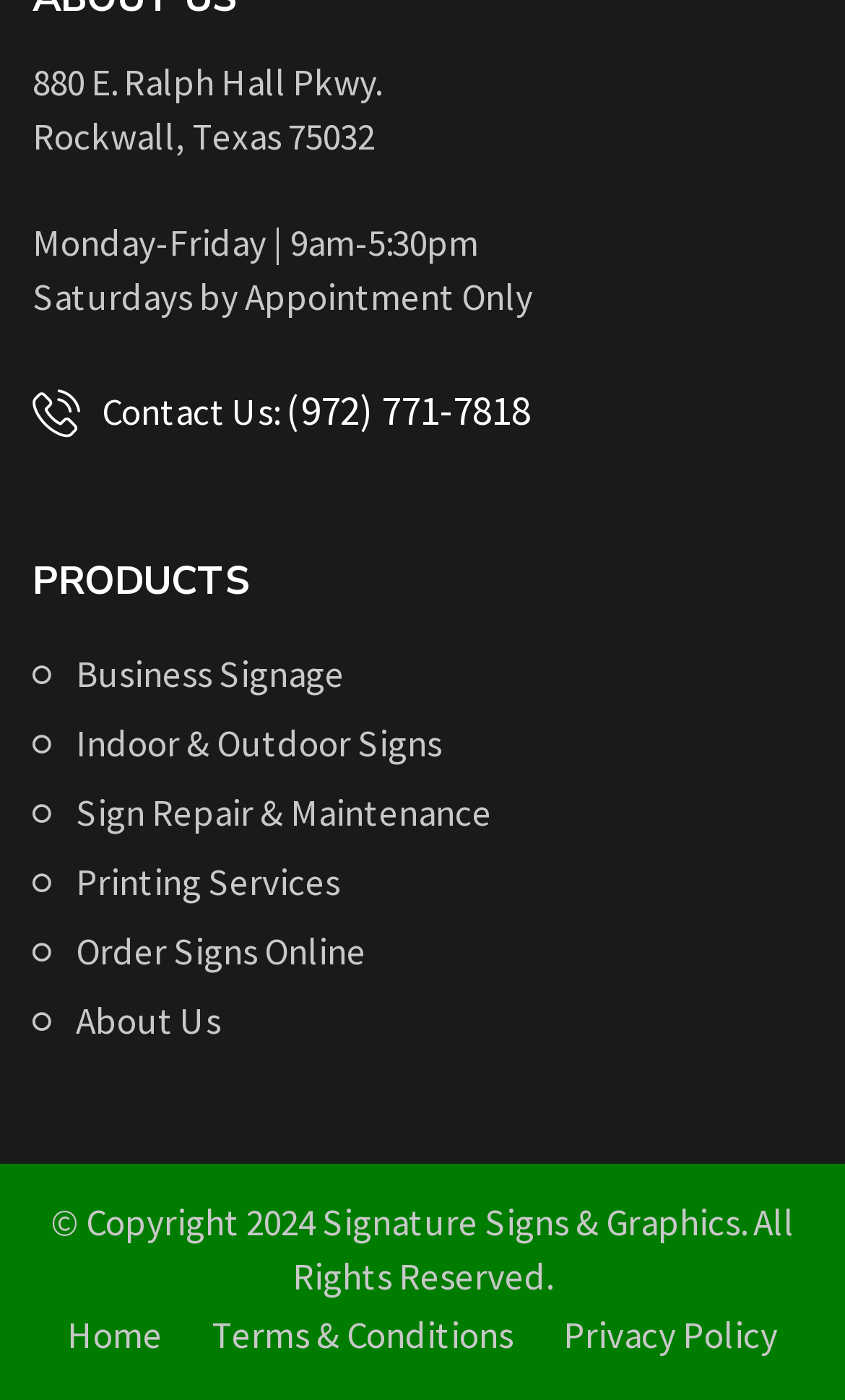Provide the bounding box coordinates of the section that needs to be clicked to accomplish the following instruction: "Order signs online."

[0.09, 0.655, 0.433, 0.704]